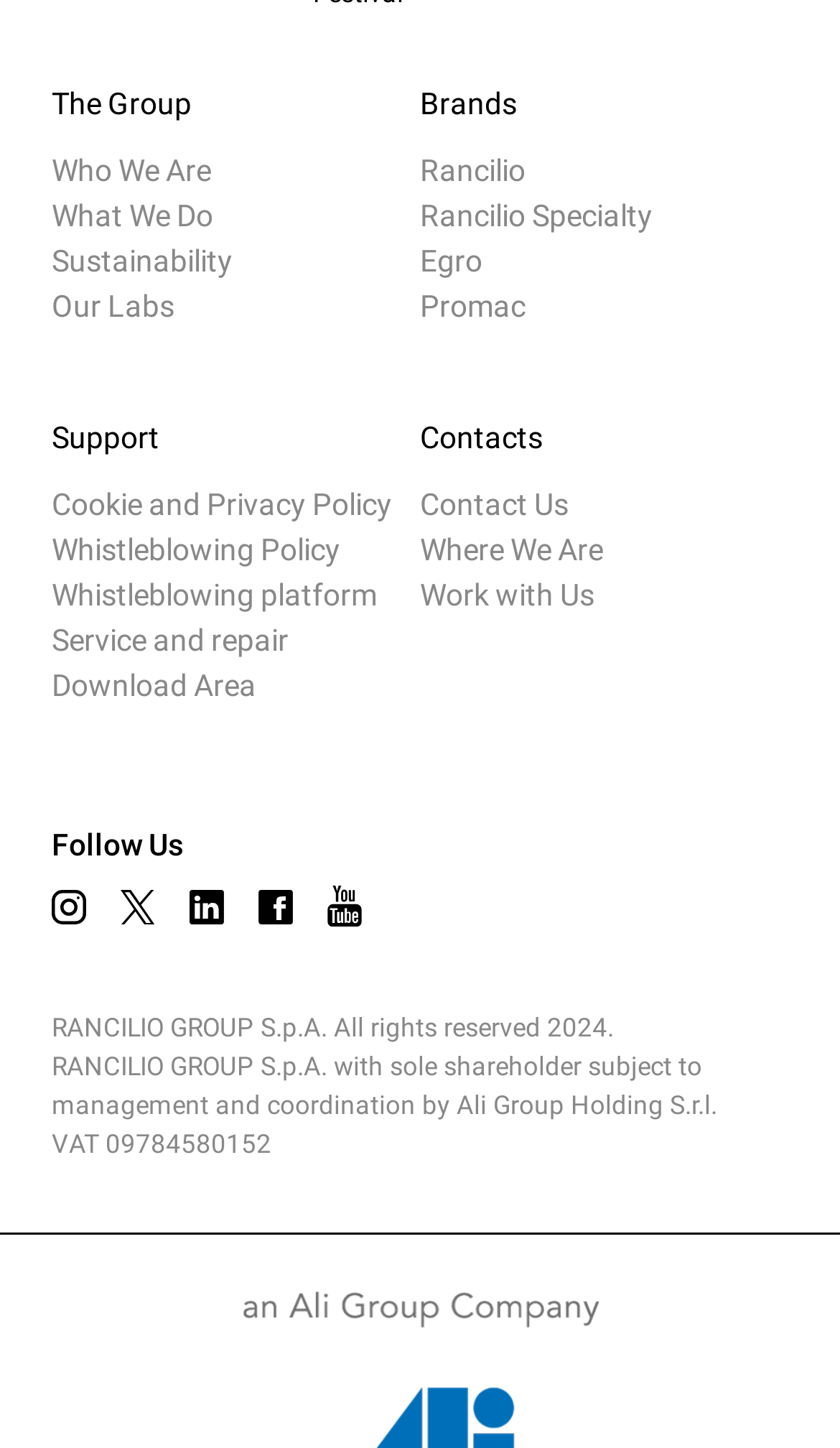Find the bounding box coordinates of the area that needs to be clicked in order to achieve the following instruction: "Contact Us". The coordinates should be specified as four float numbers between 0 and 1, i.e., [left, top, right, bottom].

[0.5, 0.337, 0.677, 0.36]